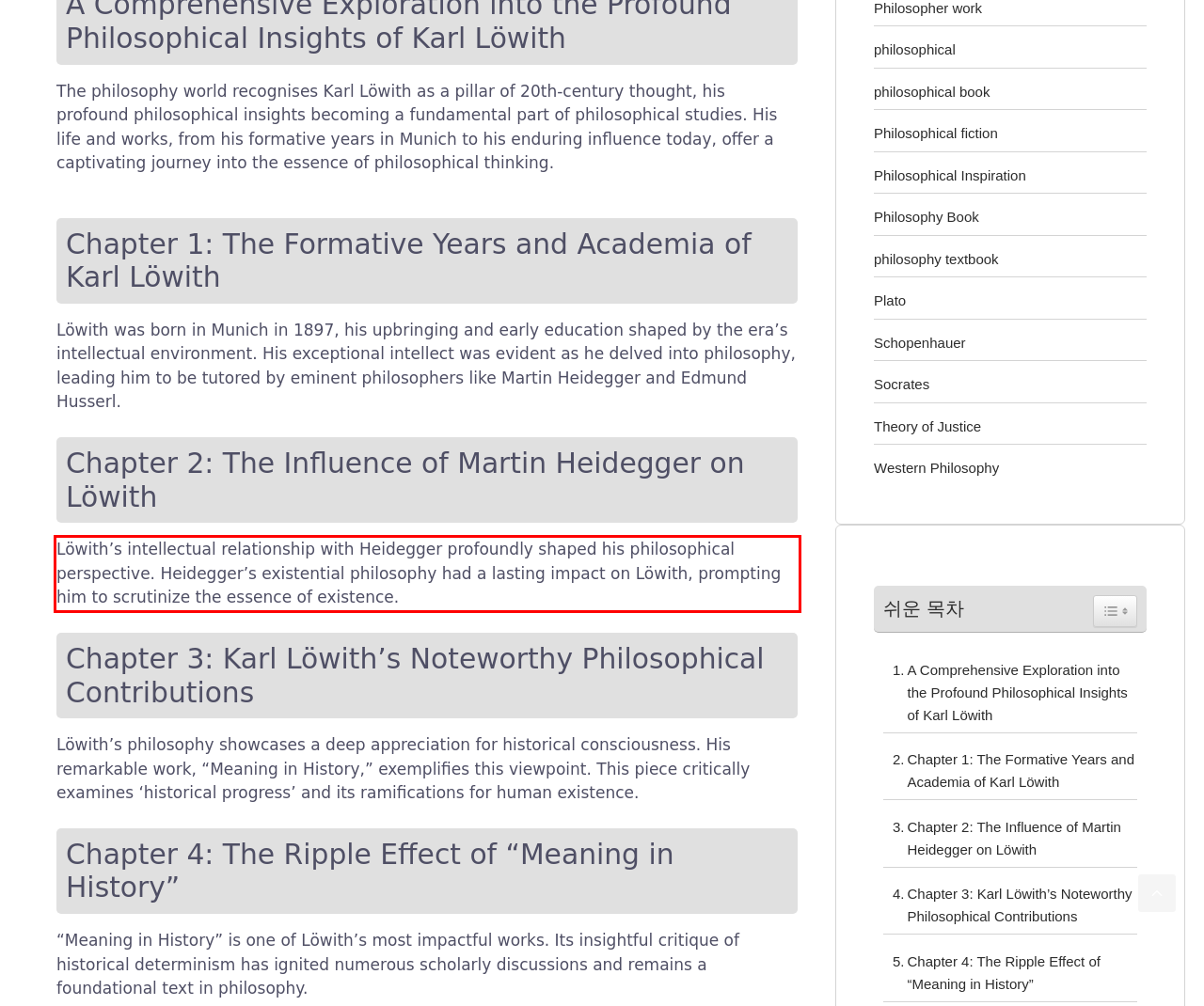Please extract the text content from the UI element enclosed by the red rectangle in the screenshot.

Löwith’s intellectual relationship with Heidegger profoundly shaped his philosophical perspective. Heidegger’s existential philosophy had a lasting impact on Löwith, prompting him to scrutinize the essence of existence.